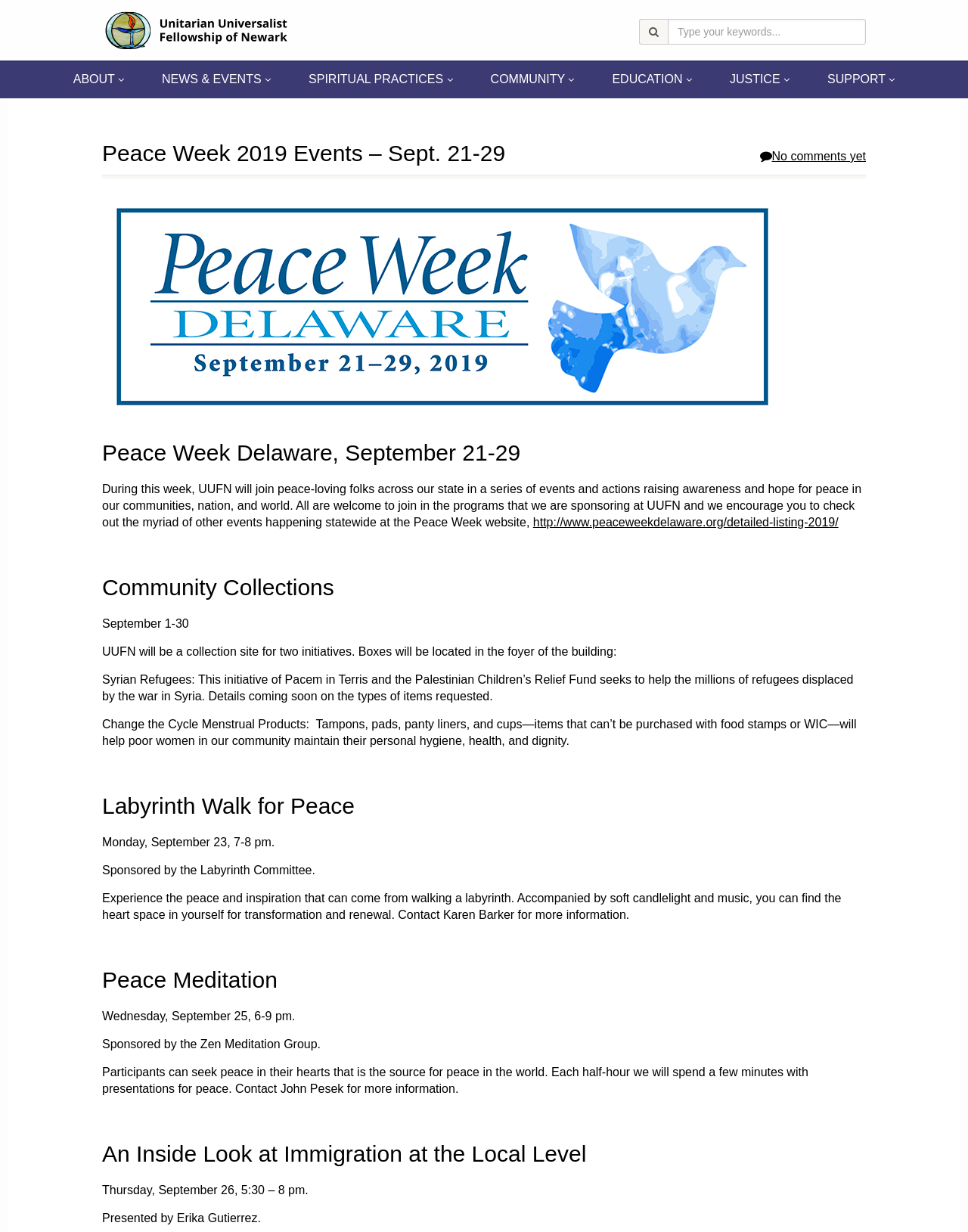What is the purpose of the labyrinth walk?
Kindly give a detailed and elaborate answer to the question.

According to the webpage, the purpose of the labyrinth walk is to 'find the heart space in yourself for transformation and renewal', as mentioned in the description of the event 'Labyrinth Walk for Peace'.